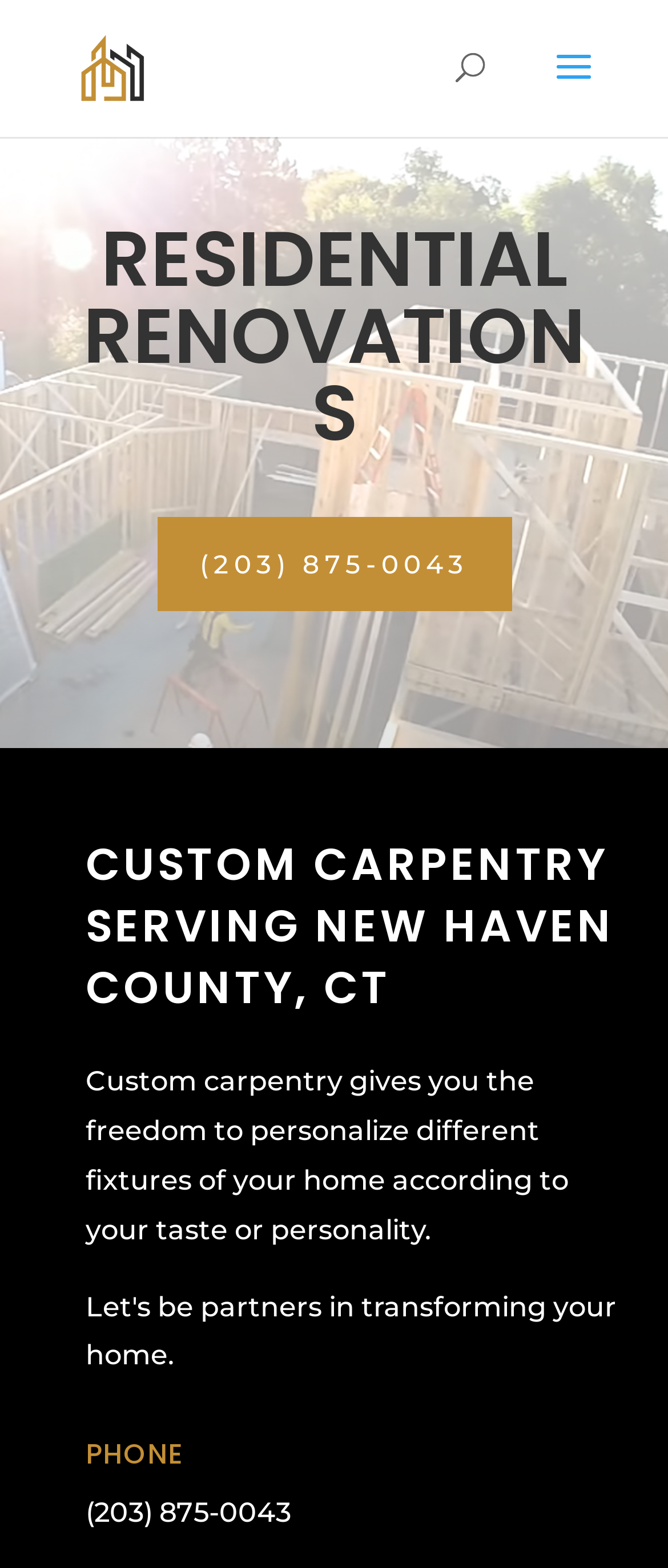Construct a thorough caption encompassing all aspects of the webpage.

The webpage is about Residential Renovations and OnPoint Waterbury Carpentry. At the top left, there is a link and an image, both labeled as "OnPoint Waterbury Carpentry". Below them, there is a search bar that spans across the top of the page. 

The main content of the page is divided into sections. The first section has a heading "RESIDENTIAL RENOVATIONS" in a prominent font size. Below this heading, there is a phone number "(203) 875-0043" displayed as a link. 

The next section has a heading "CUSTOM CARPENTRY SERVING NEW HAVEN COUNTY, CT". This is followed by a paragraph of text that explains the benefits of custom carpentry, allowing homeowners to personalize their homes according to their taste or personality. 

At the bottom of the page, there is another section with a heading "PHONE" and the same phone number "(203) 875-0043" is displayed as static text.